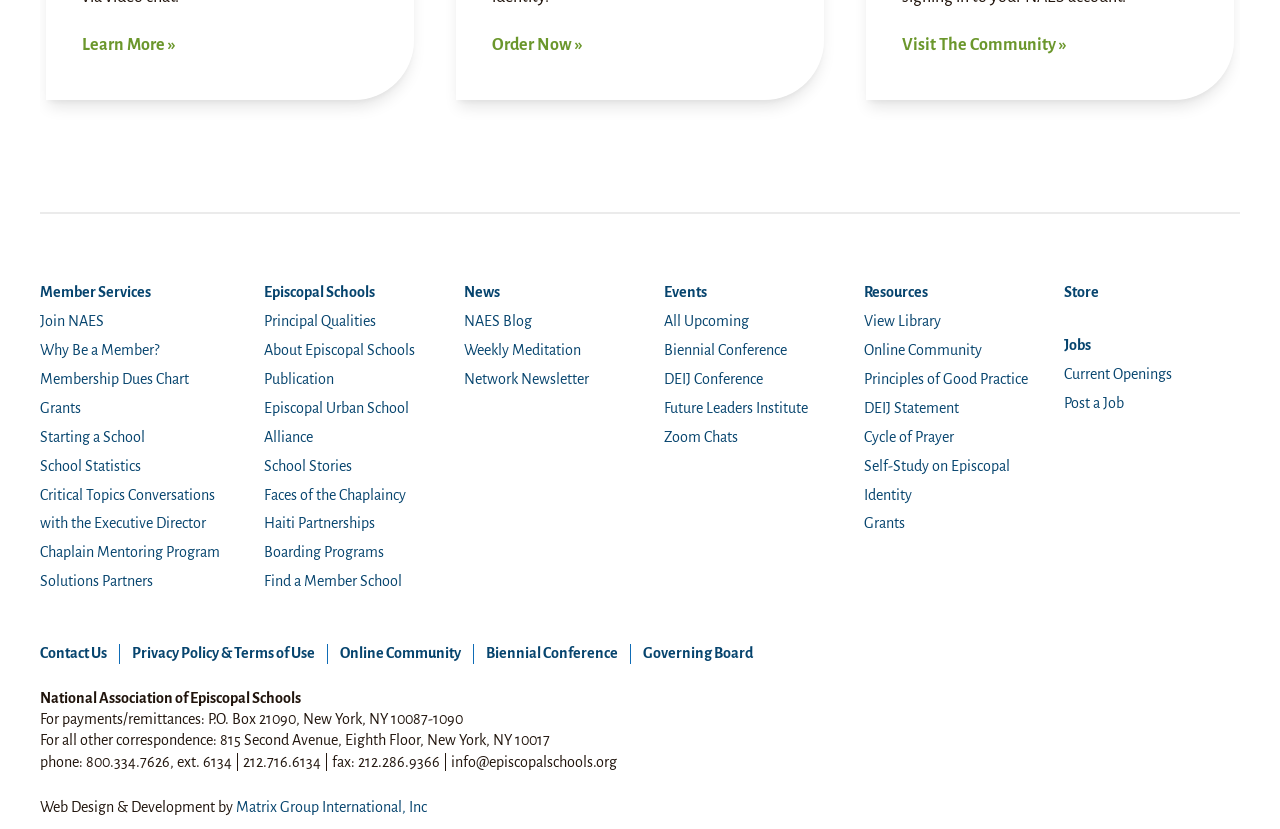Please give the bounding box coordinates of the area that should be clicked to fulfill the following instruction: "Learn more about the organization". The coordinates should be in the format of four float numbers from 0 to 1, i.e., [left, top, right, bottom].

[0.064, 0.041, 0.295, 0.069]